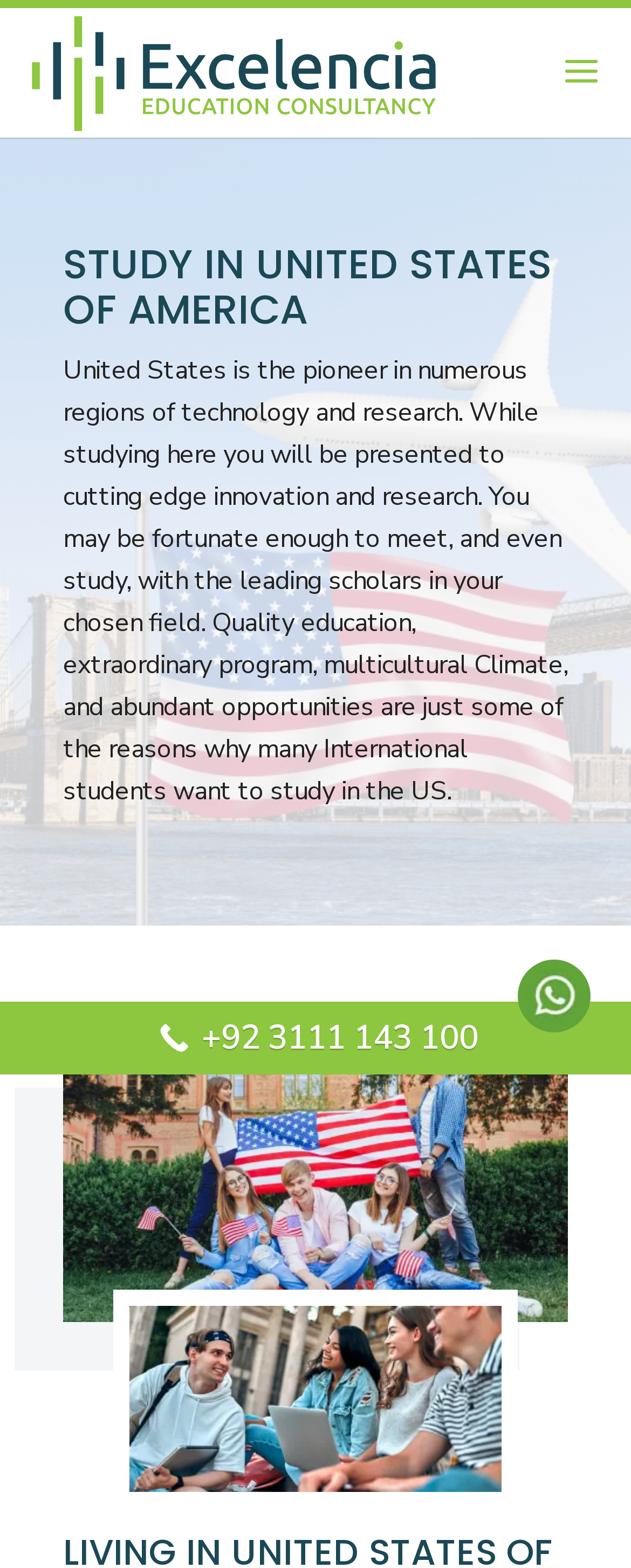Identify the title of the webpage and provide its text content.

STUDY IN UNITED STATES OF AMERICA